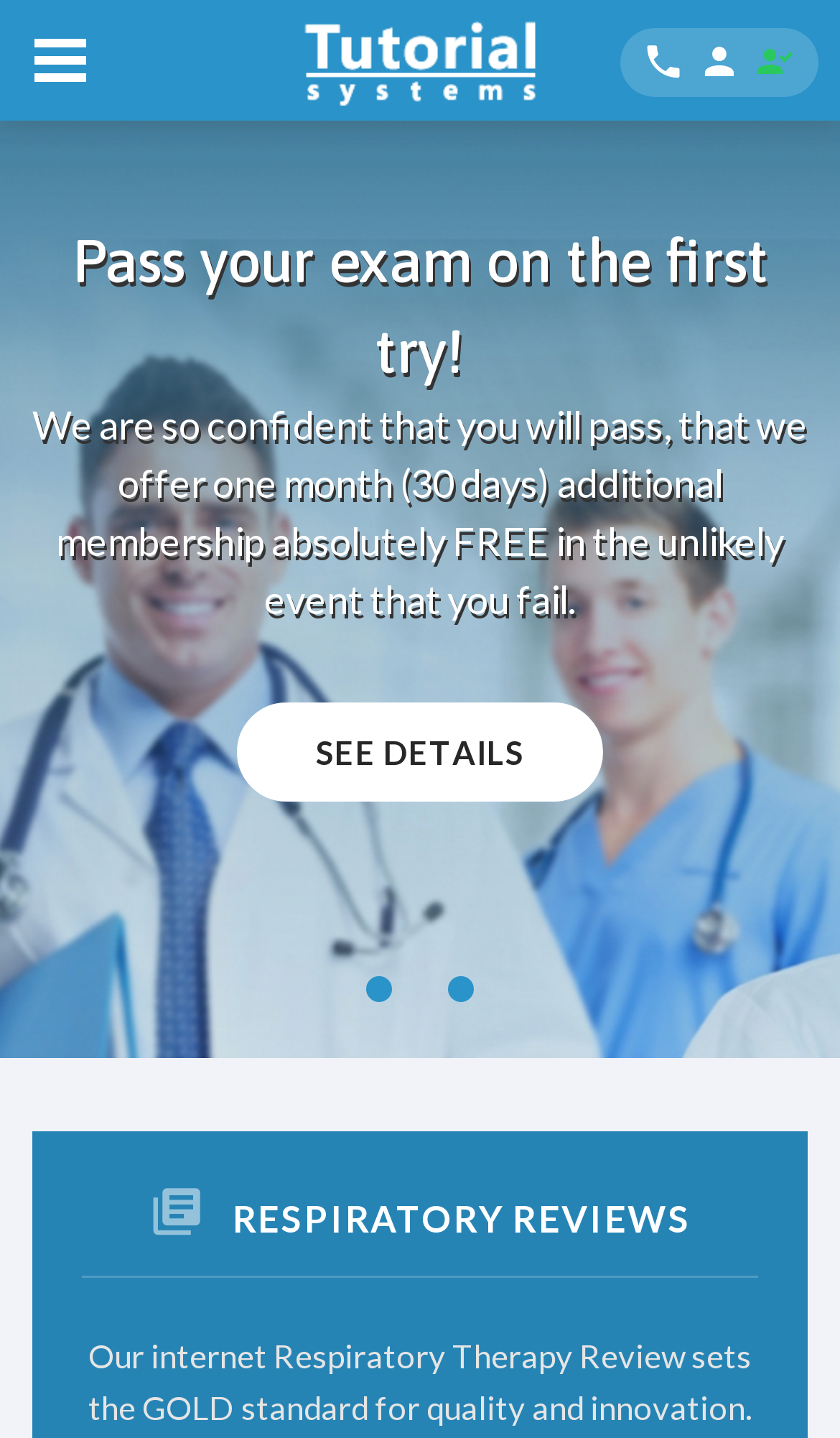Based on the element description SEE DETAILS, identify the bounding box coordinates for the UI element. The coordinates should be in the format (top-left x, top-left y, bottom-right x, bottom-right y) and within the 0 to 1 range.

[0.281, 0.489, 0.719, 0.557]